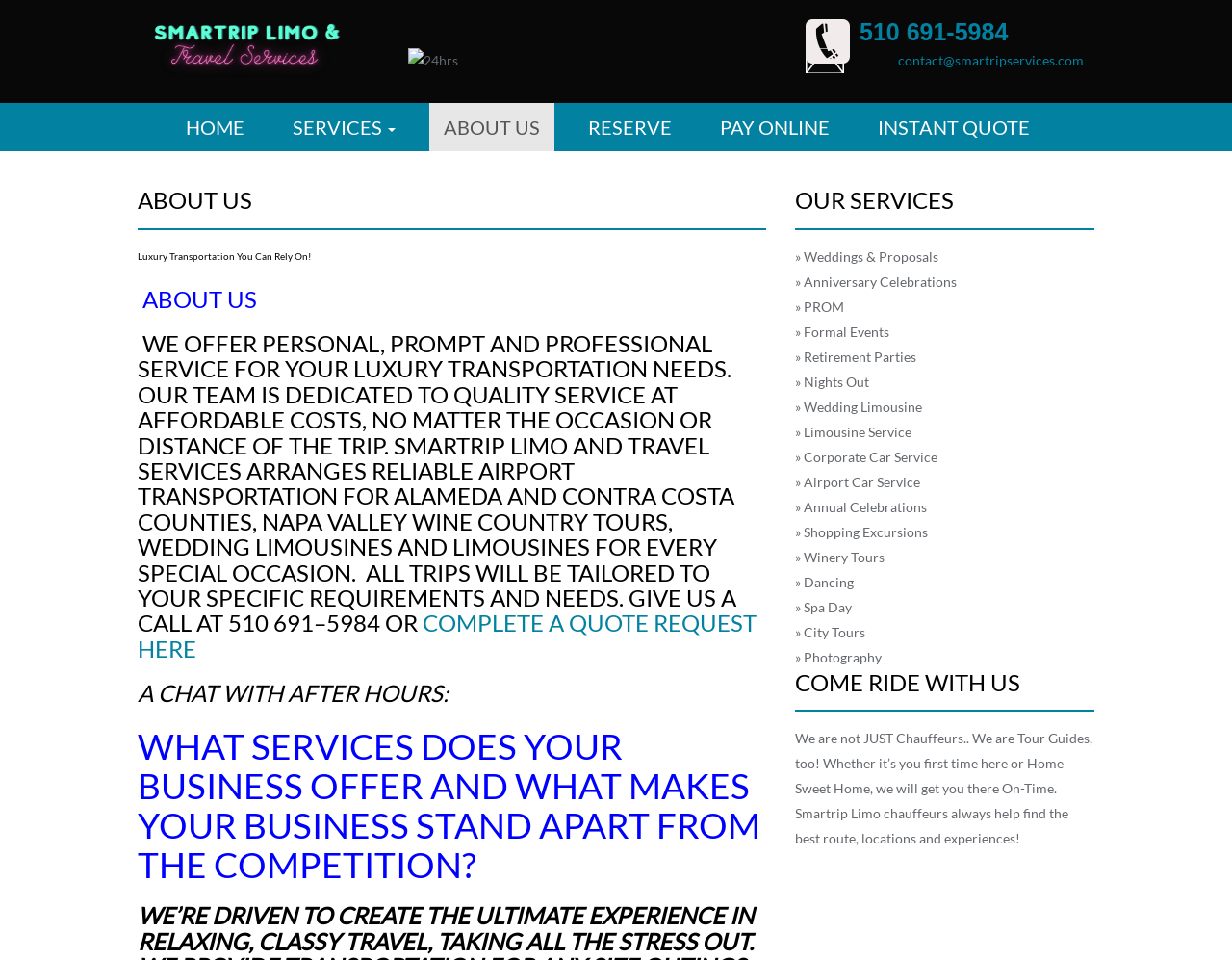Can you find the bounding box coordinates of the area I should click to execute the following instruction: "Click the 'SERVICES' link"?

[0.226, 0.108, 0.333, 0.158]